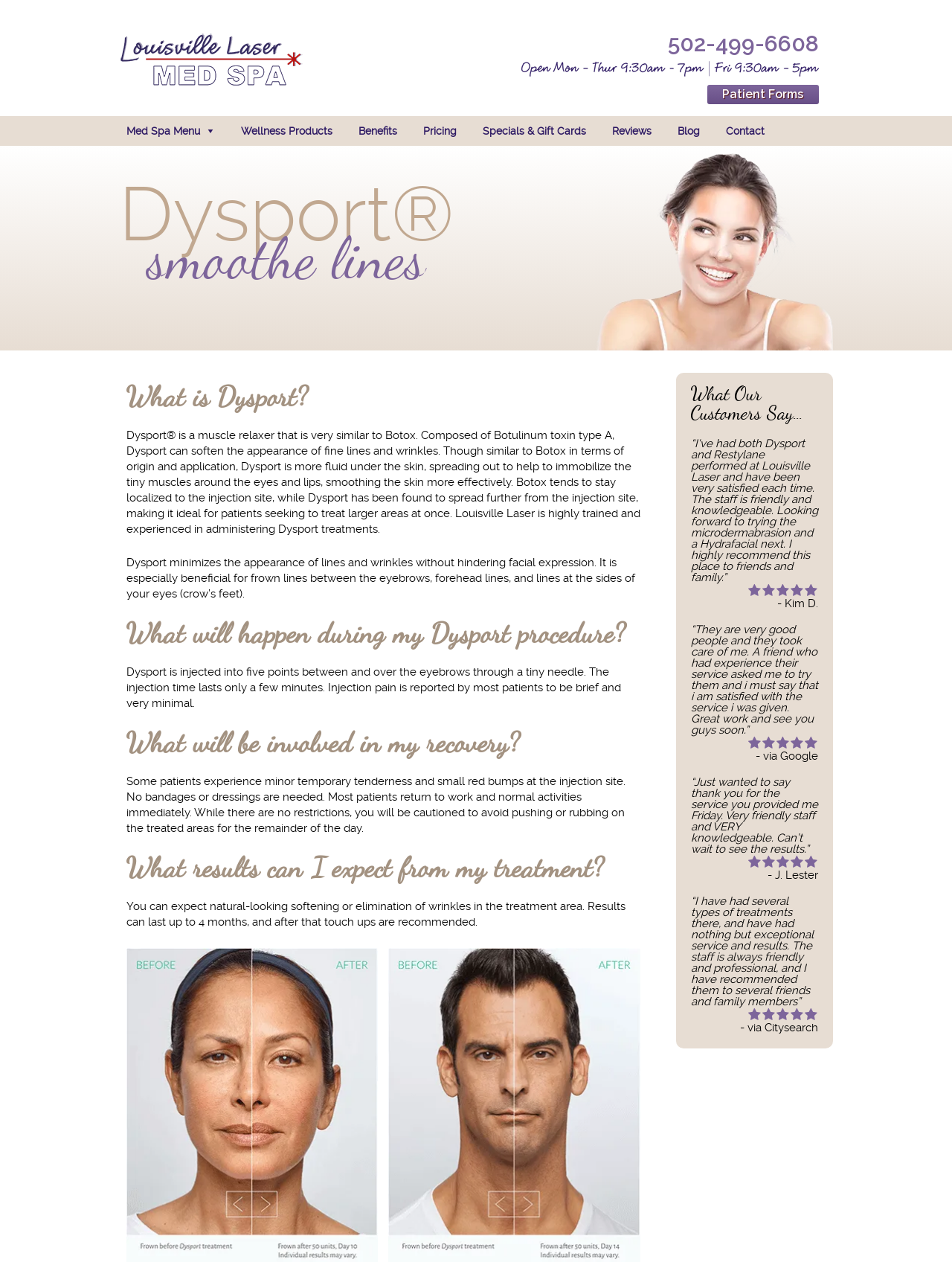Extract the main headline from the webpage and generate its text.

Dysport®
smoothe lines